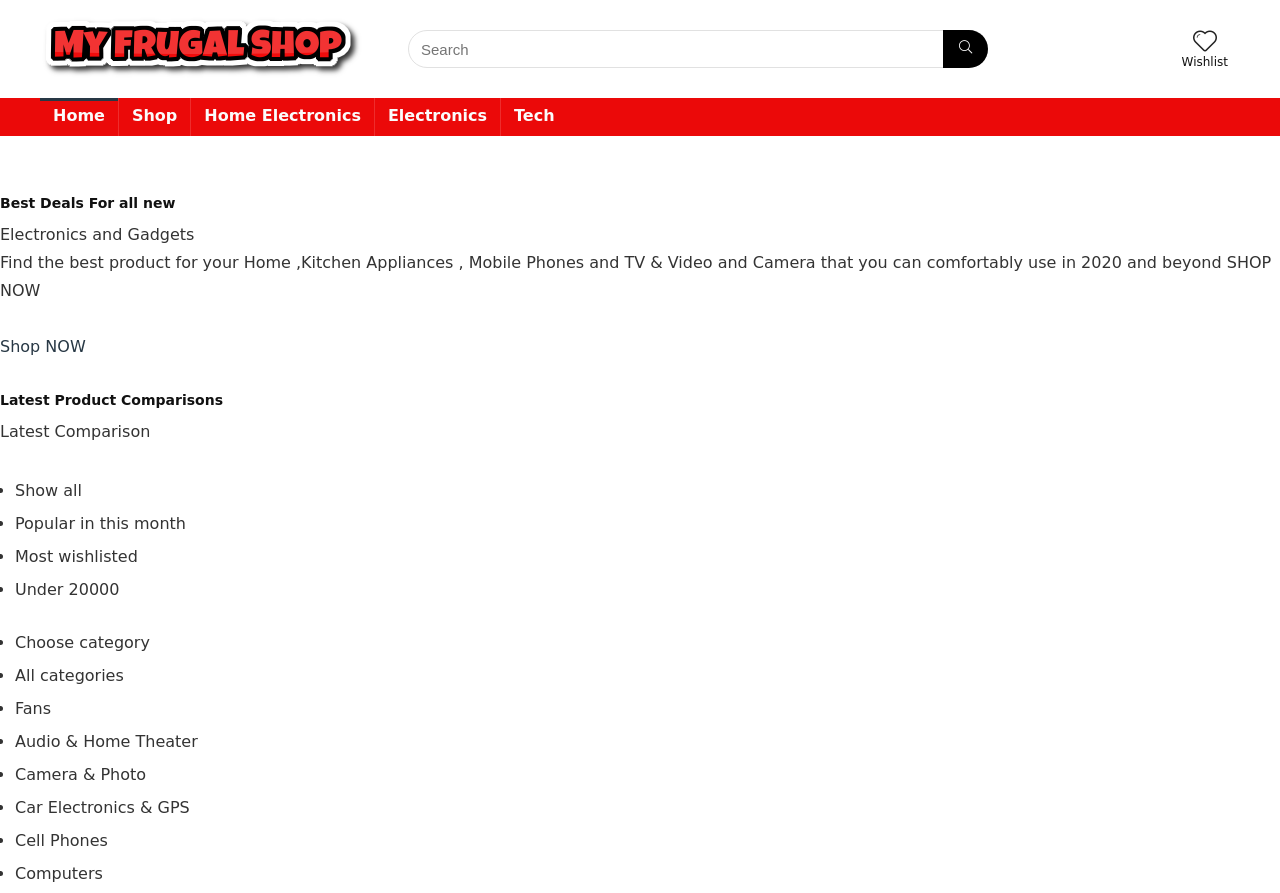What is the purpose of the textbox in the search bar?
Based on the image content, provide your answer in one word or a short phrase.

To input search queries